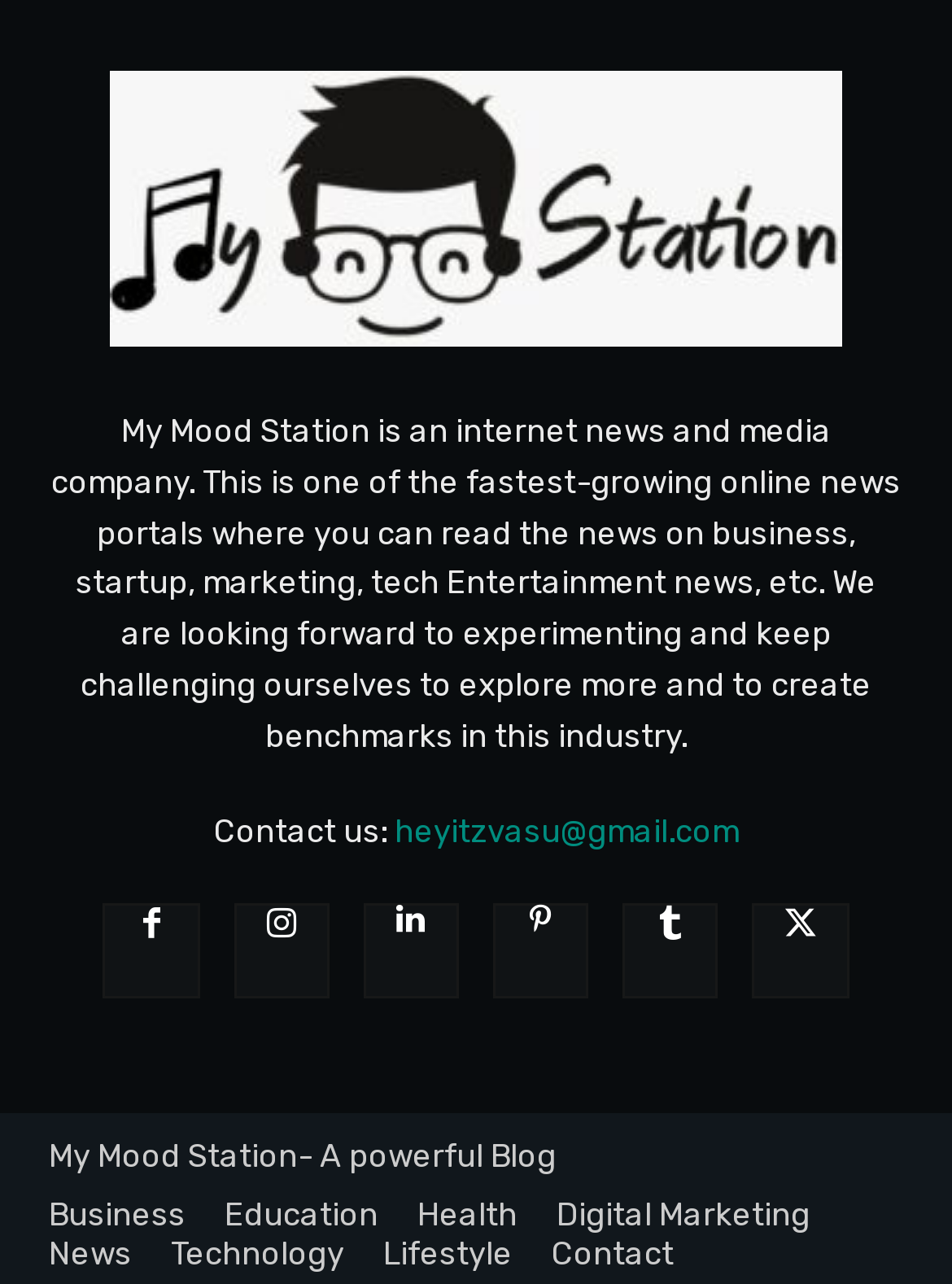Give the bounding box coordinates for this UI element: "Digital Marketing". The coordinates should be four float numbers between 0 and 1, arranged as [left, top, right, bottom].

[0.585, 0.932, 0.851, 0.961]